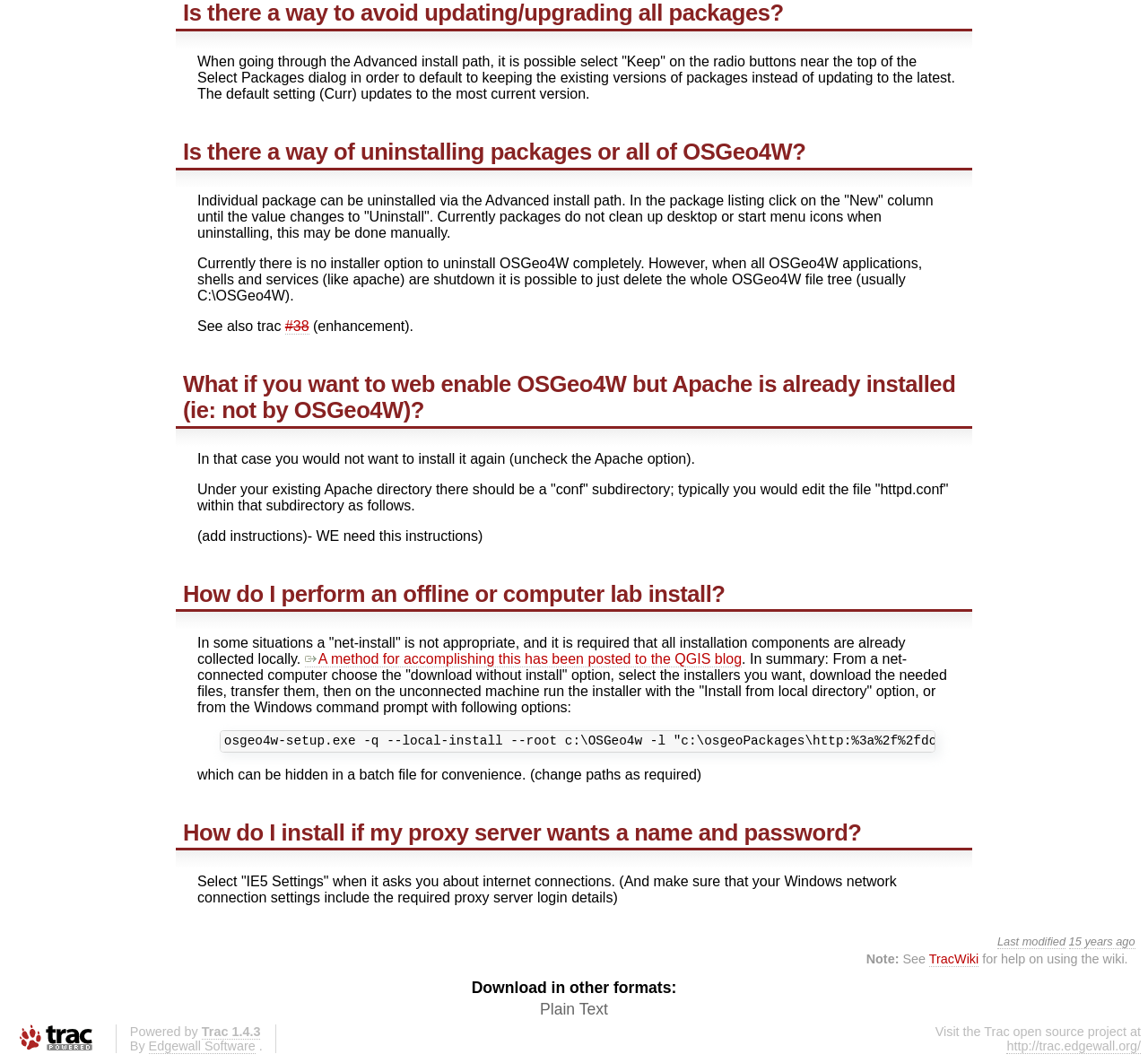Identify the bounding box coordinates of the region that should be clicked to execute the following instruction: "View the last modified date".

[0.869, 0.879, 0.928, 0.893]